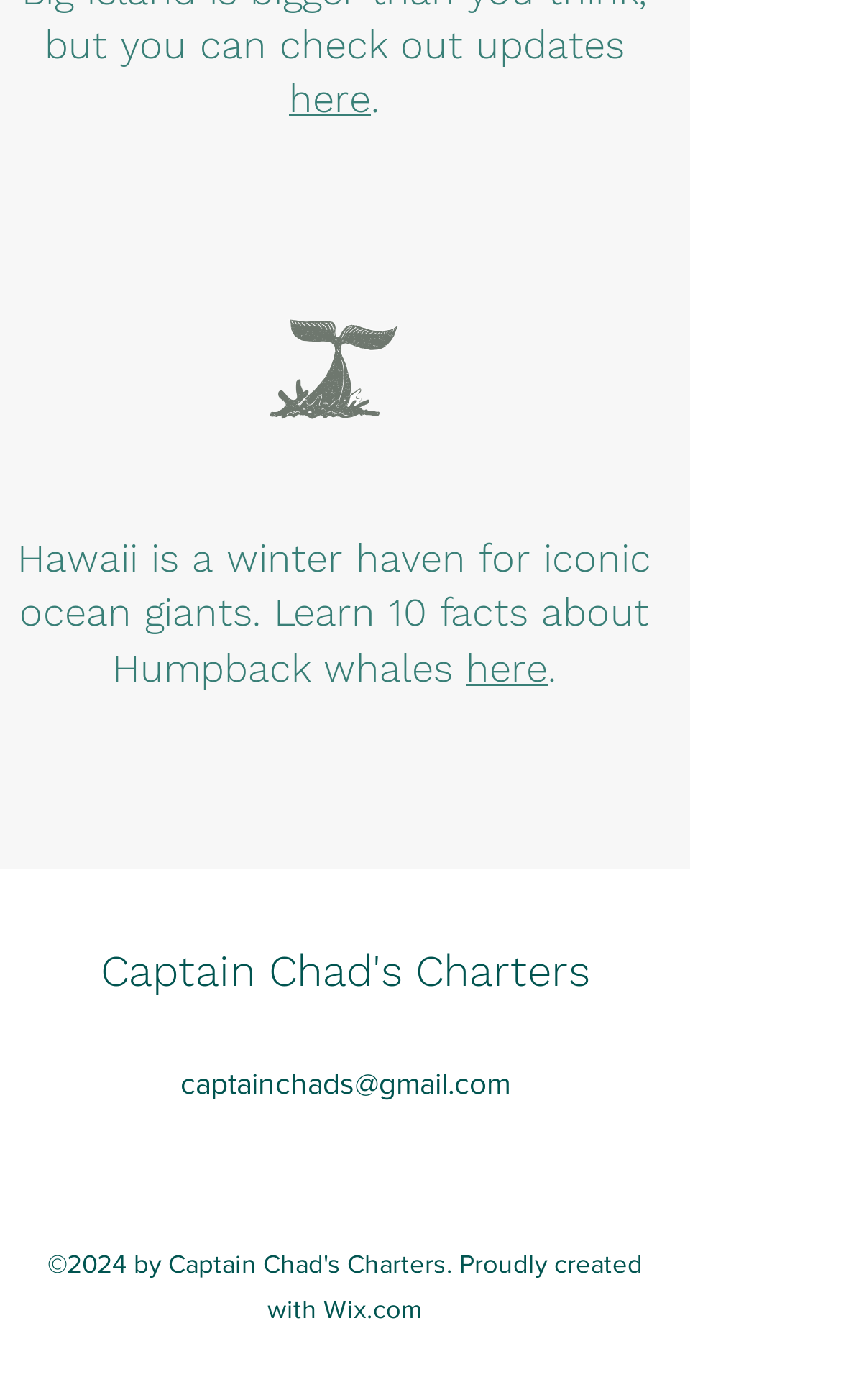What is the email address provided? Based on the screenshot, please respond with a single word or phrase.

captainchads@gmail.com